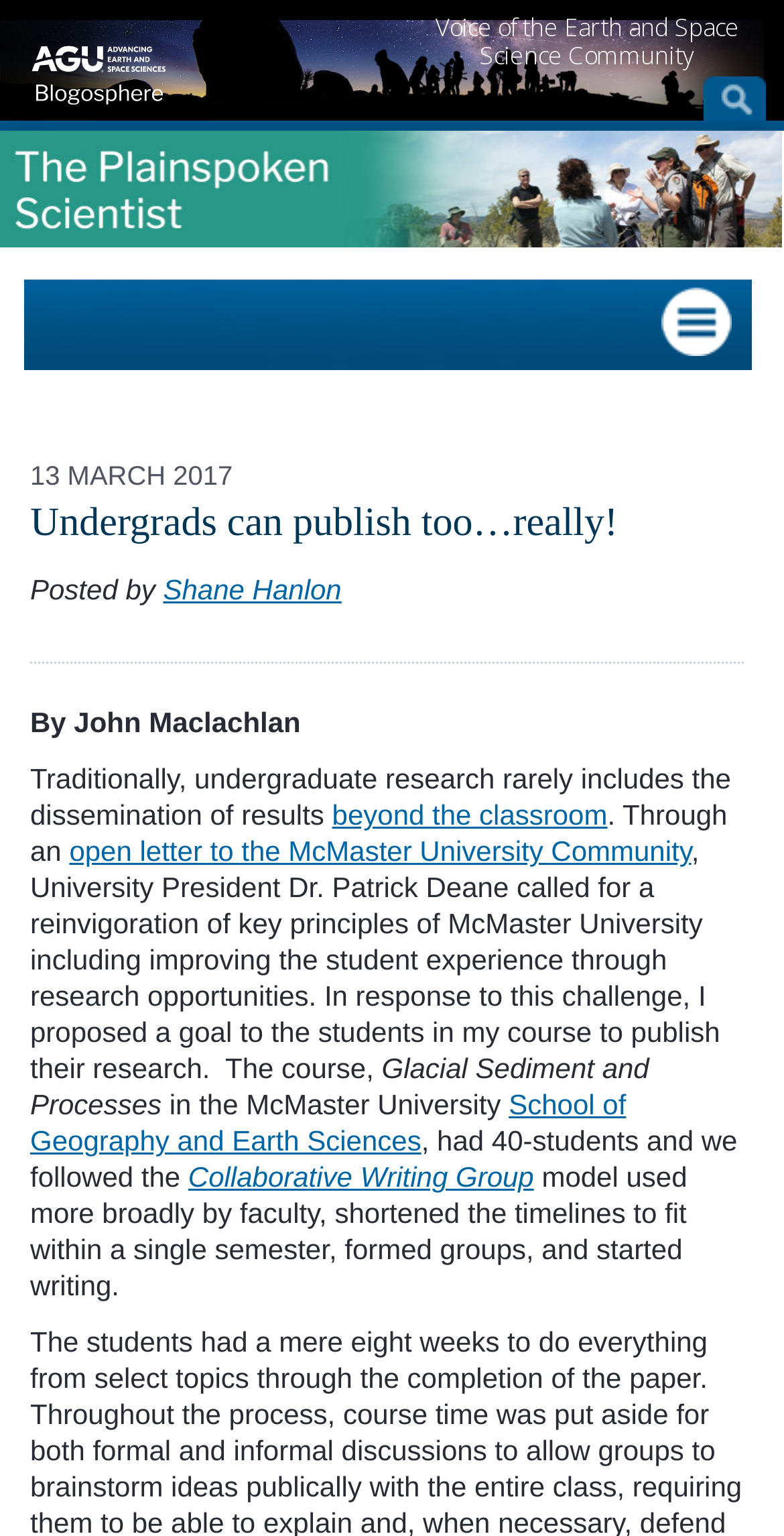What is the name of the university mentioned in the article?
Give a thorough and detailed response to the question.

The university is mentioned in the text 'open letter to the McMaster University Community' which is a link in the article.